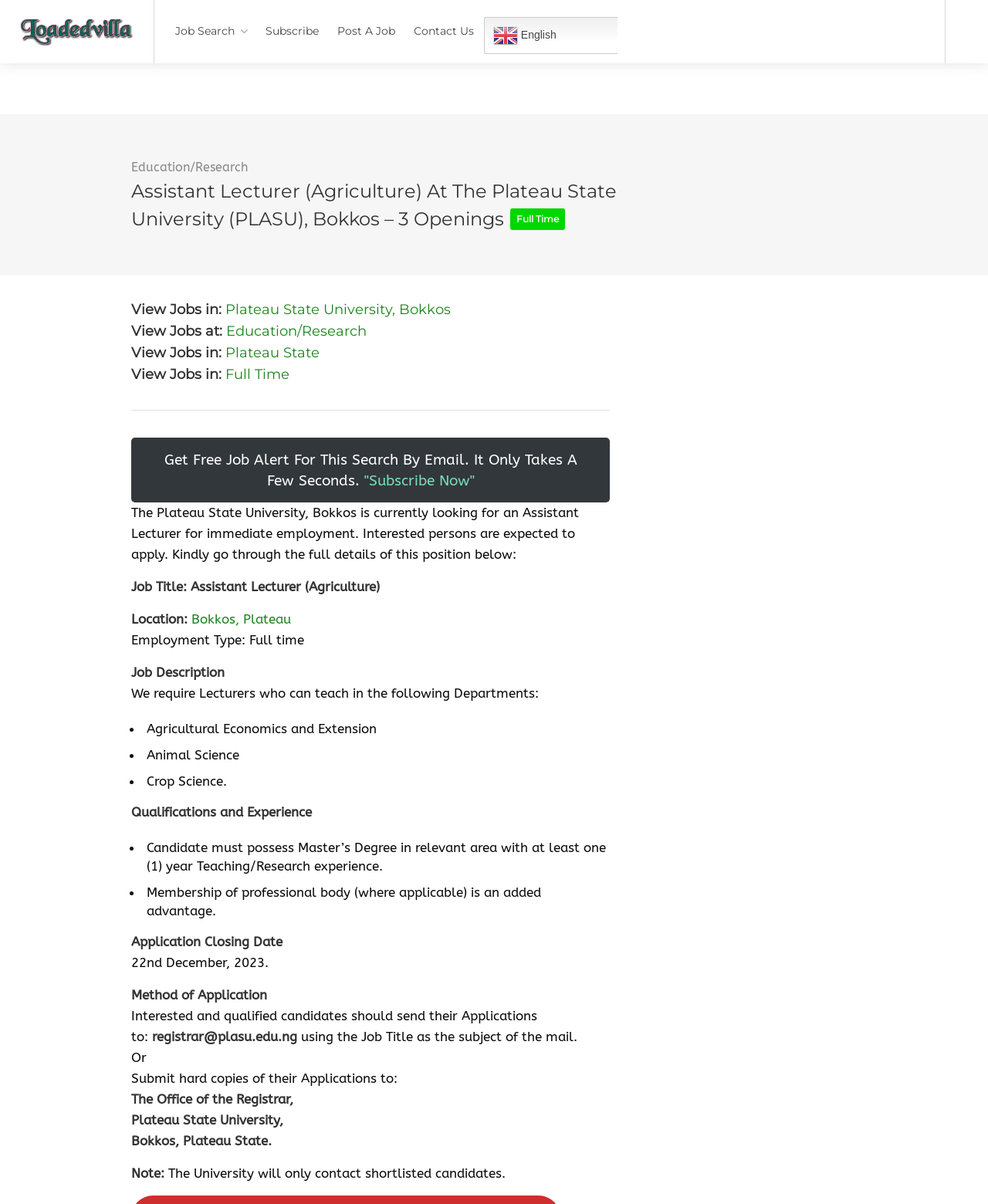Bounding box coordinates should be in the format (top-left x, top-left y, bottom-right x, bottom-right y) and all values should be floating point numbers between 0 and 1. Determine the bounding box coordinate for the UI element described as: Plateau State

[0.228, 0.286, 0.323, 0.3]